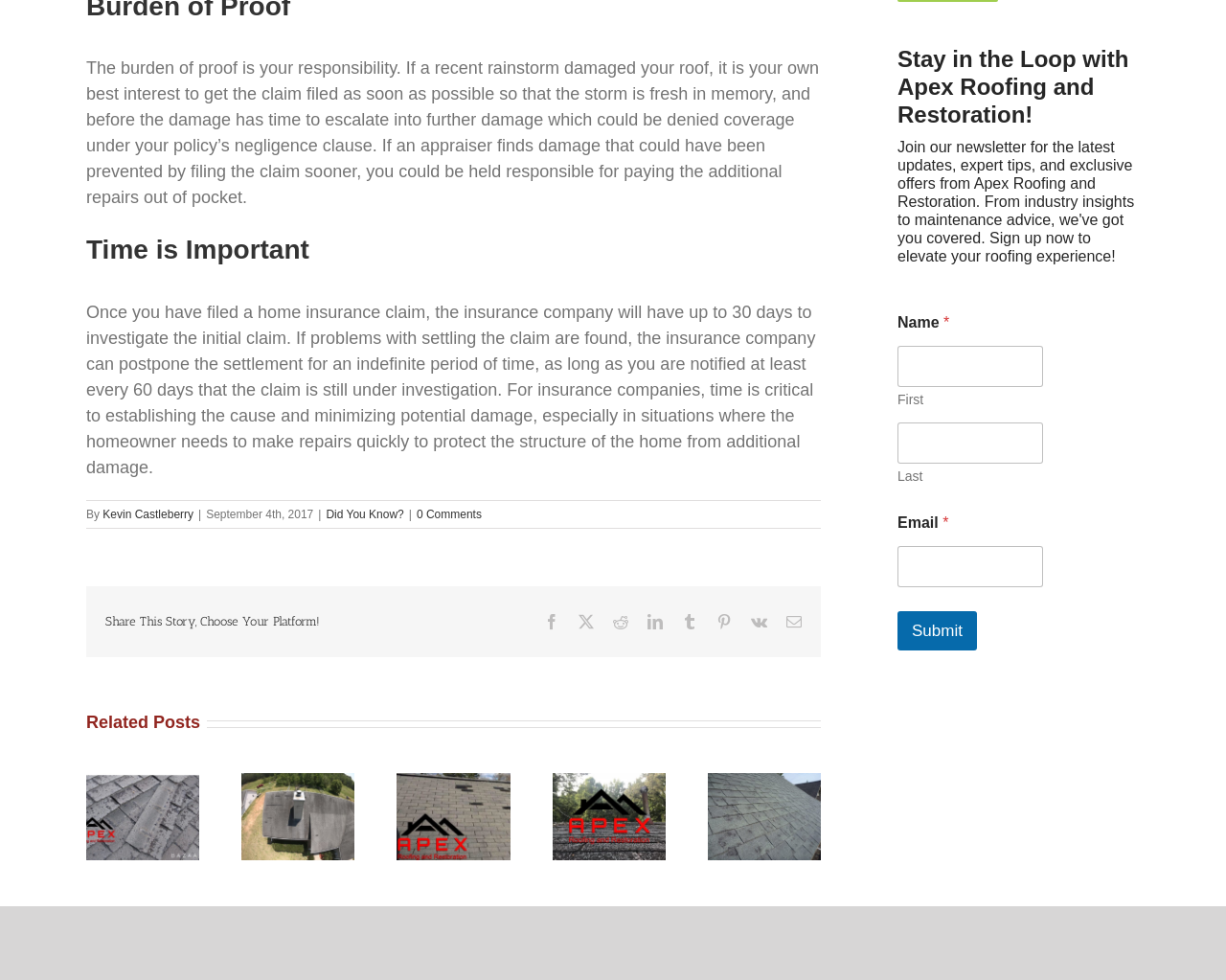Find the bounding box coordinates for the HTML element specified by: "parent_node: First name="wpforms[fields][1][first]"".

[0.732, 0.353, 0.851, 0.395]